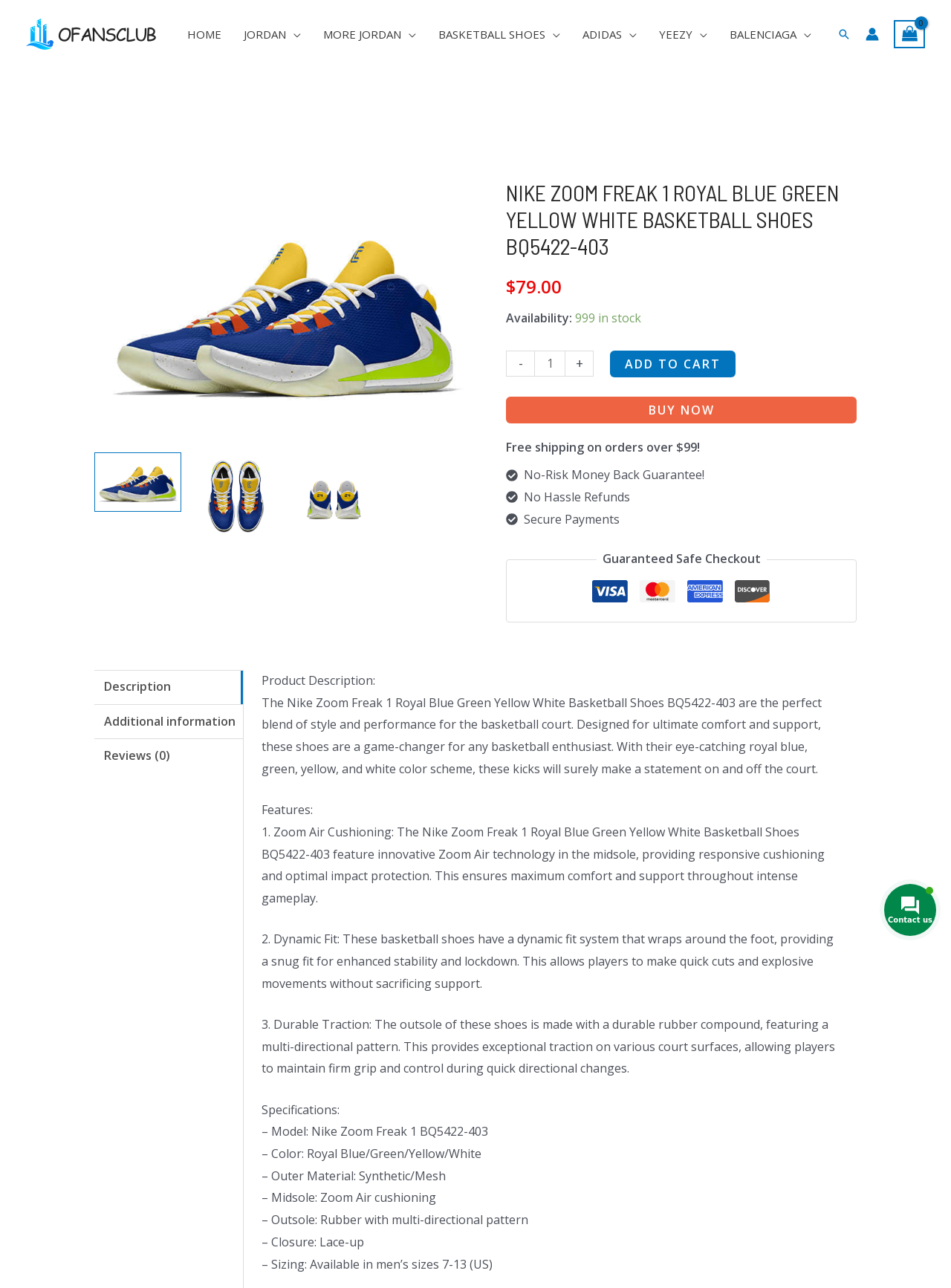Please determine the bounding box coordinates for the element that should be clicked to follow these instructions: "Click the 'Products' link".

None